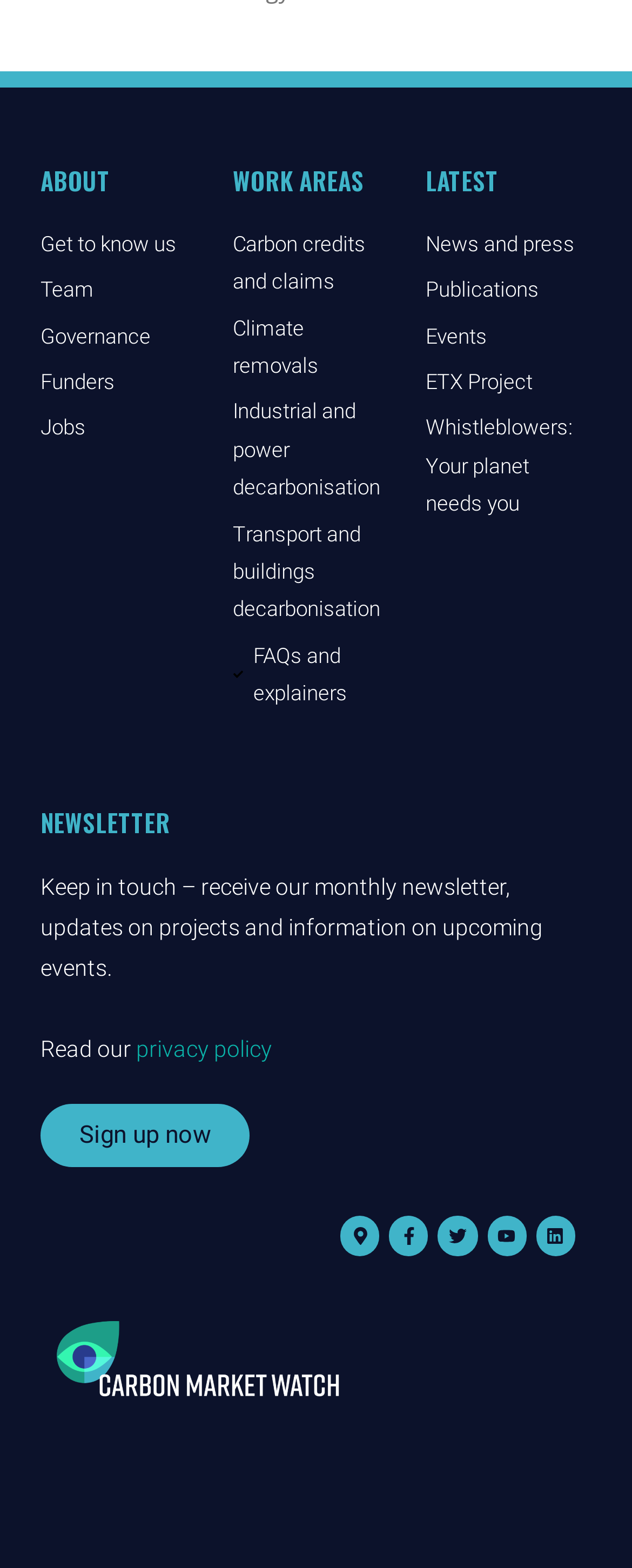What is the purpose of the newsletter section?
Provide an in-depth and detailed answer to the question.

The static text 'Keep in touch – receive our monthly newsletter, updates on projects and information on upcoming events.' suggests that the purpose of the newsletter section is to allow users to receive updates on projects and events.